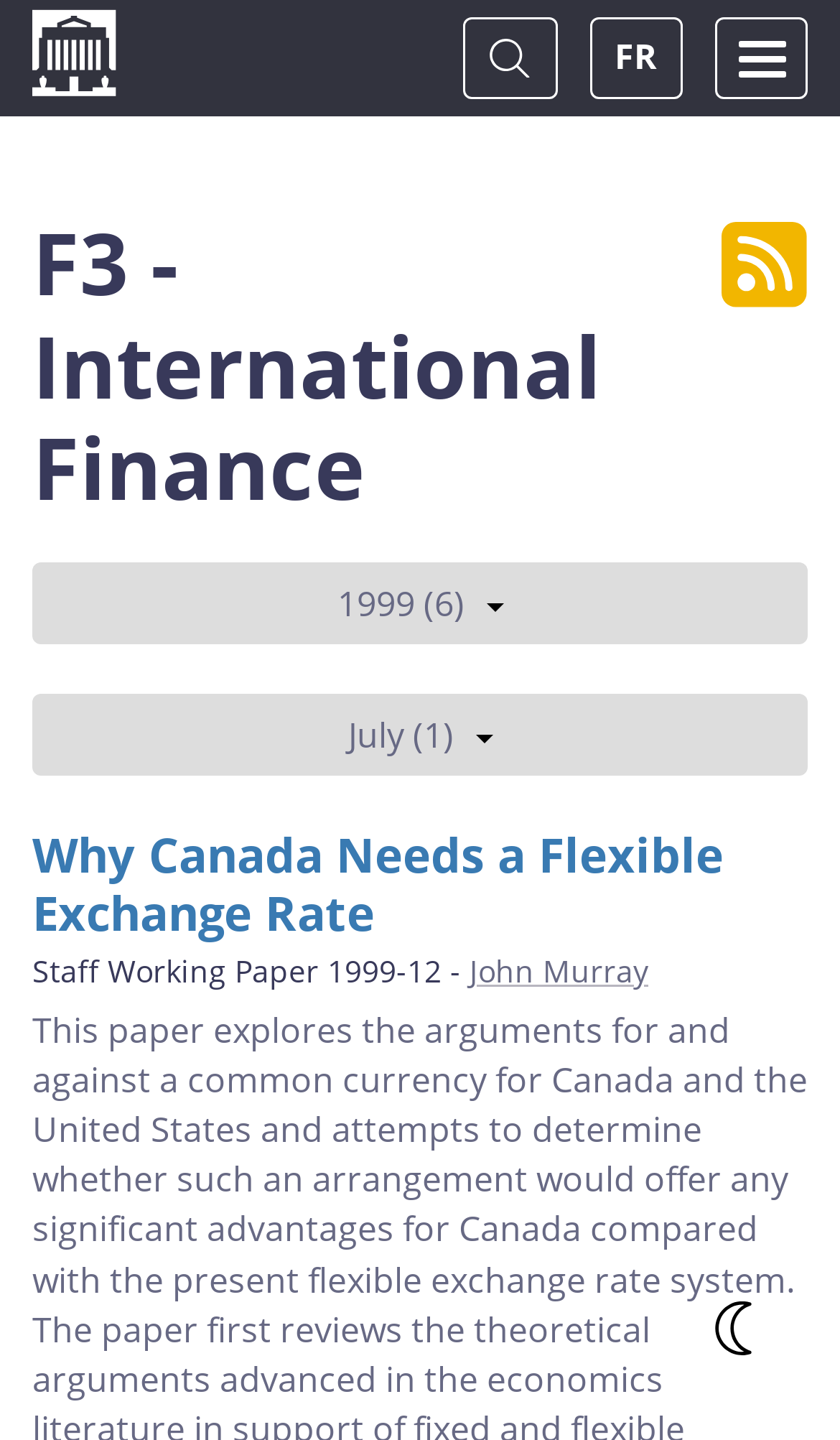Using the webpage screenshot, find the UI element described by Toggle Search. Provide the bounding box coordinates in the format (top-left x, top-left y, bottom-right x, bottom-right y), ensuring all values are floating point numbers between 0 and 1.

[0.552, 0.012, 0.663, 0.069]